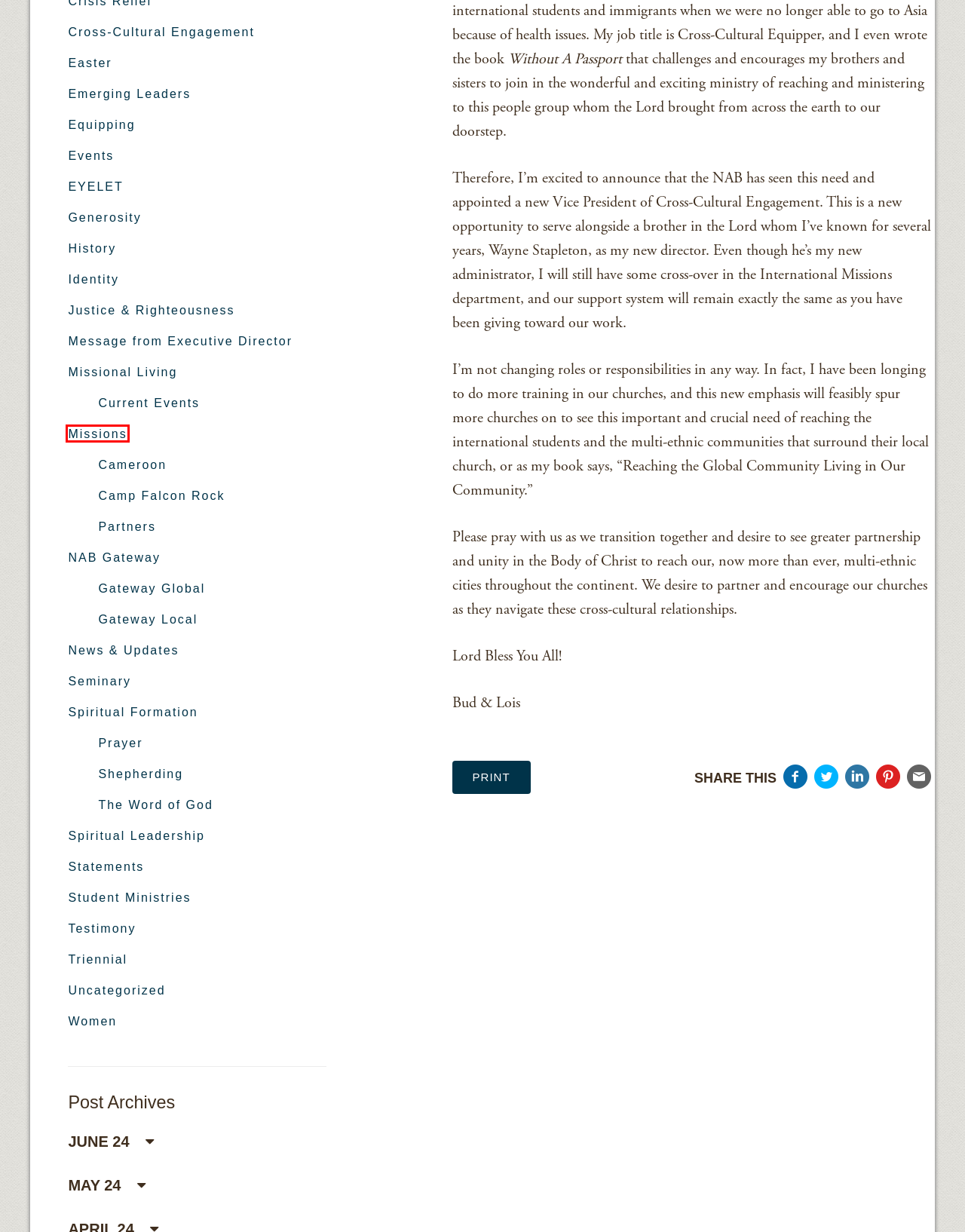Review the webpage screenshot provided, noting the red bounding box around a UI element. Choose the description that best matches the new webpage after clicking the element within the bounding box. The following are the options:
A. Shepherding Archives – North American Baptists, Inc.
B. Missions Archives – North American Baptists, Inc.
C. History Archives – North American Baptists, Inc.
D. Equipping Archives – North American Baptists, Inc.
E. Gateway Global Archives – North American Baptists, Inc.
F. Partners Archives – North American Baptists, Inc.
G. Student Ministries Archives – North American Baptists, Inc.
H. Spiritual Formation Archives – North American Baptists, Inc.

B